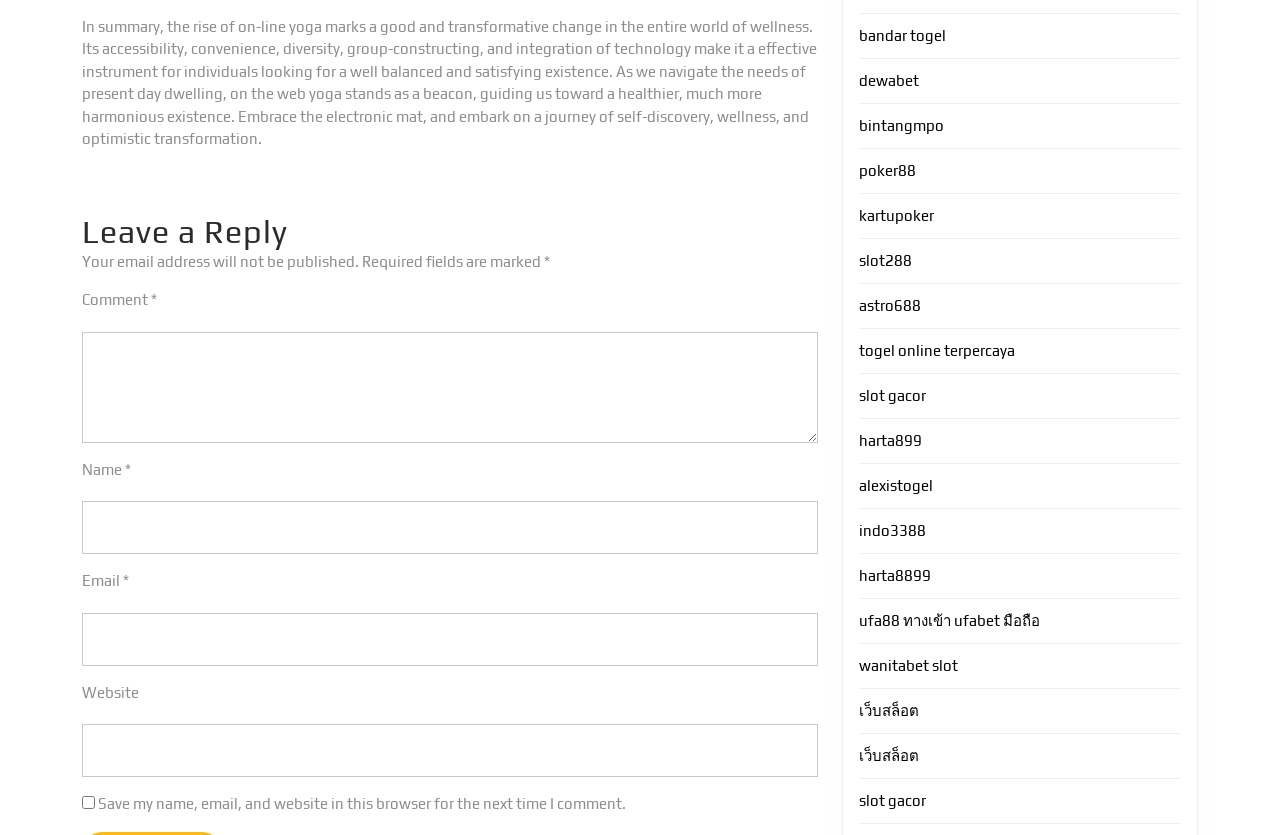Please identify the bounding box coordinates of the element I should click to complete this instruction: 'Click on QUICK ACCESS'. The coordinates should be given as four float numbers between 0 and 1, like this: [left, top, right, bottom].

None